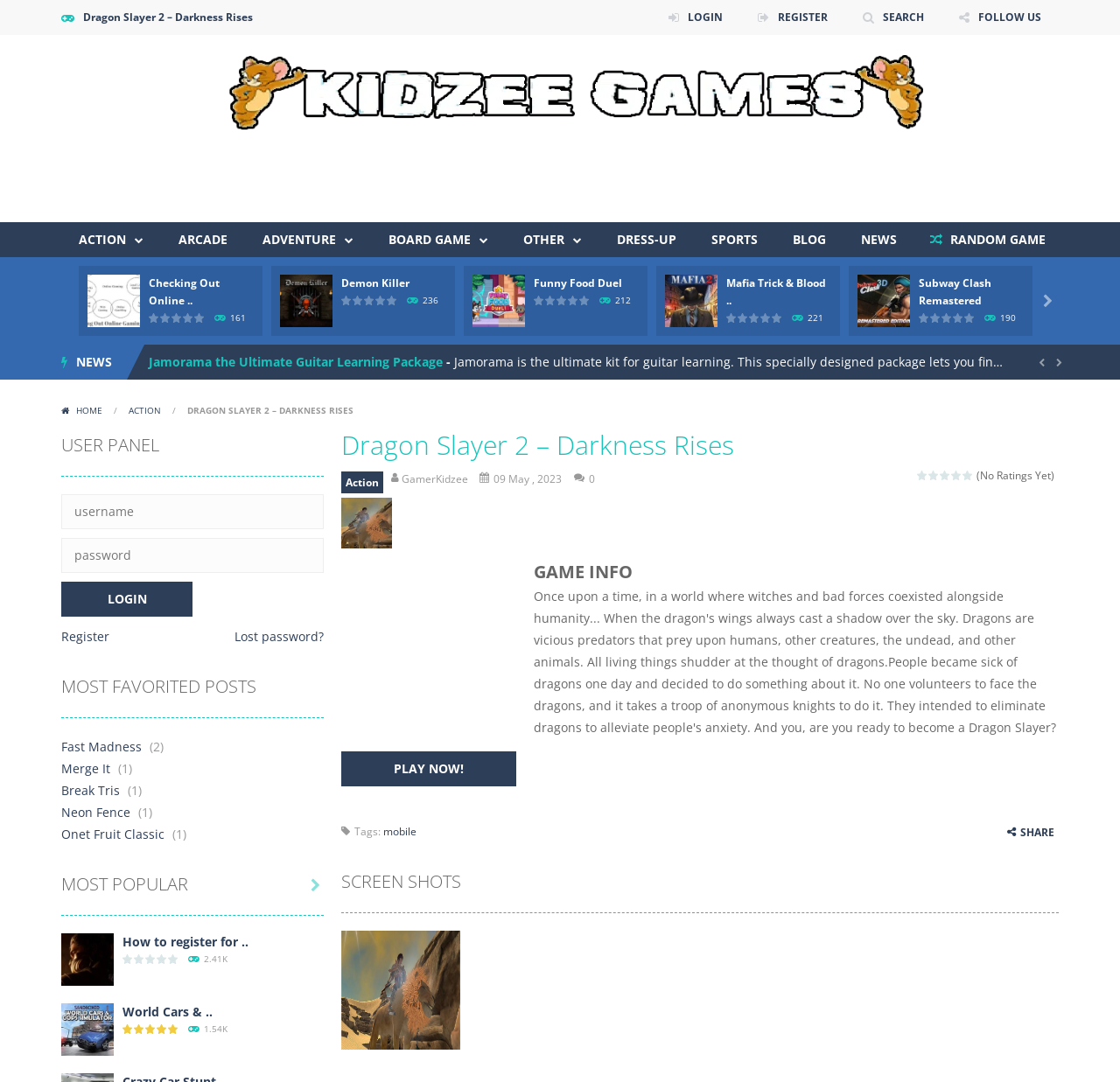Determine the bounding box coordinates for the area that should be clicked to carry out the following instruction: "search".

[0.759, 0.0, 0.837, 0.032]